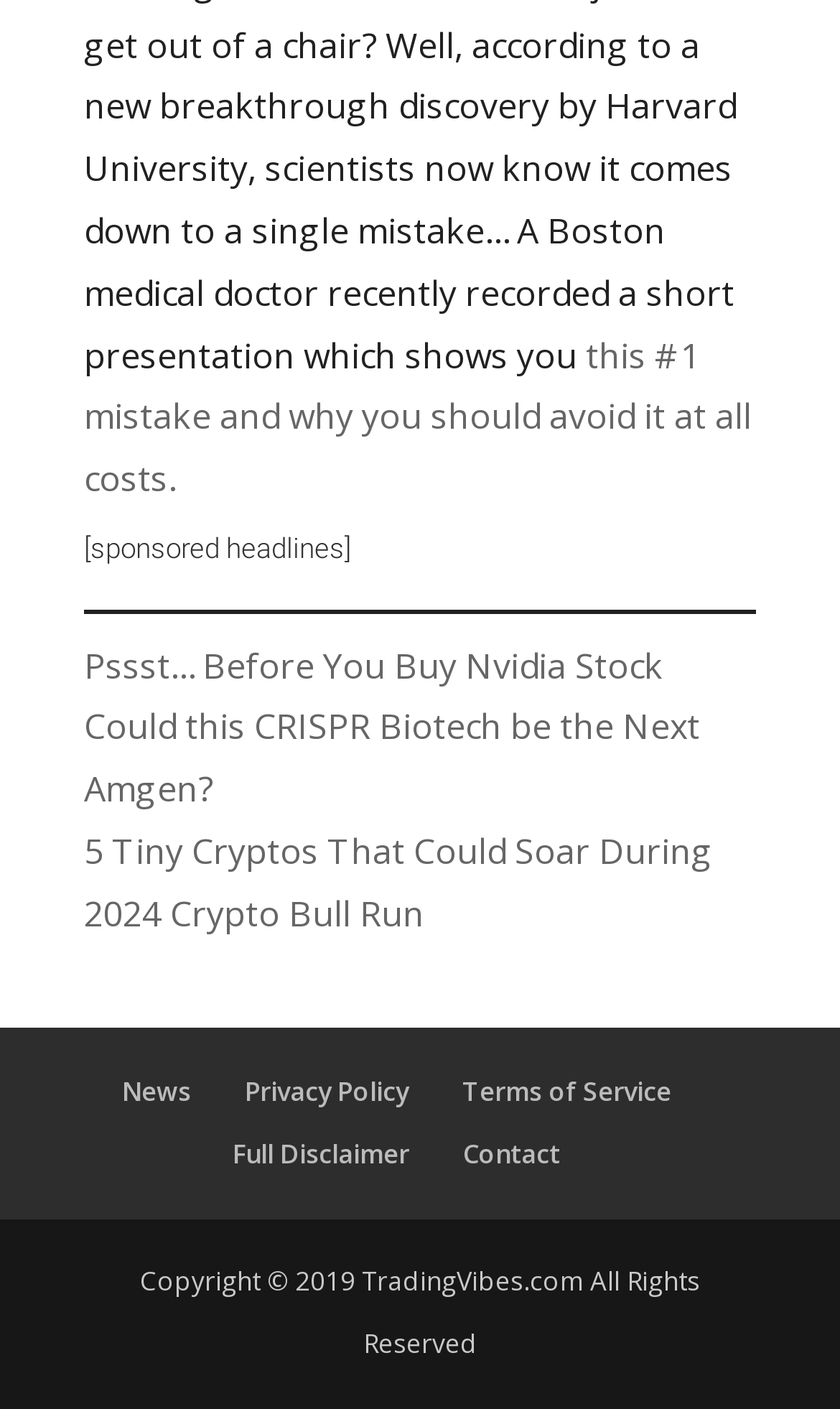Using the information from the screenshot, answer the following question thoroughly:
How many links are above the separator?

There is one link 'this #1 mistake and why you should avoid it at all costs.' above the separator, which can be determined by comparing the y1, y2 coordinates of the link and the separator.